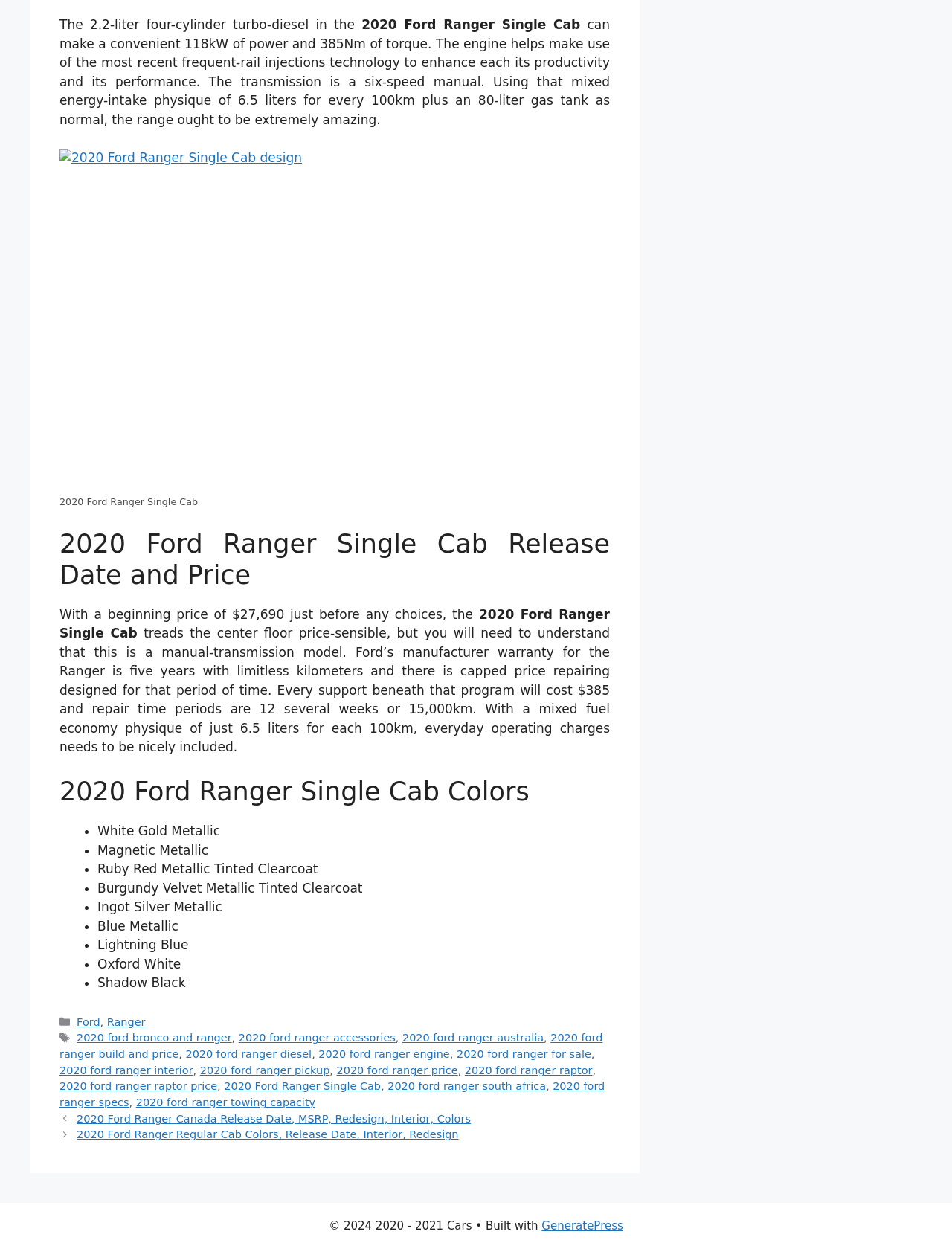Extract the bounding box coordinates for the UI element described by the text: "Click to reveal". The coordinates should be in the form of [left, top, right, bottom] with values between 0 and 1.

None